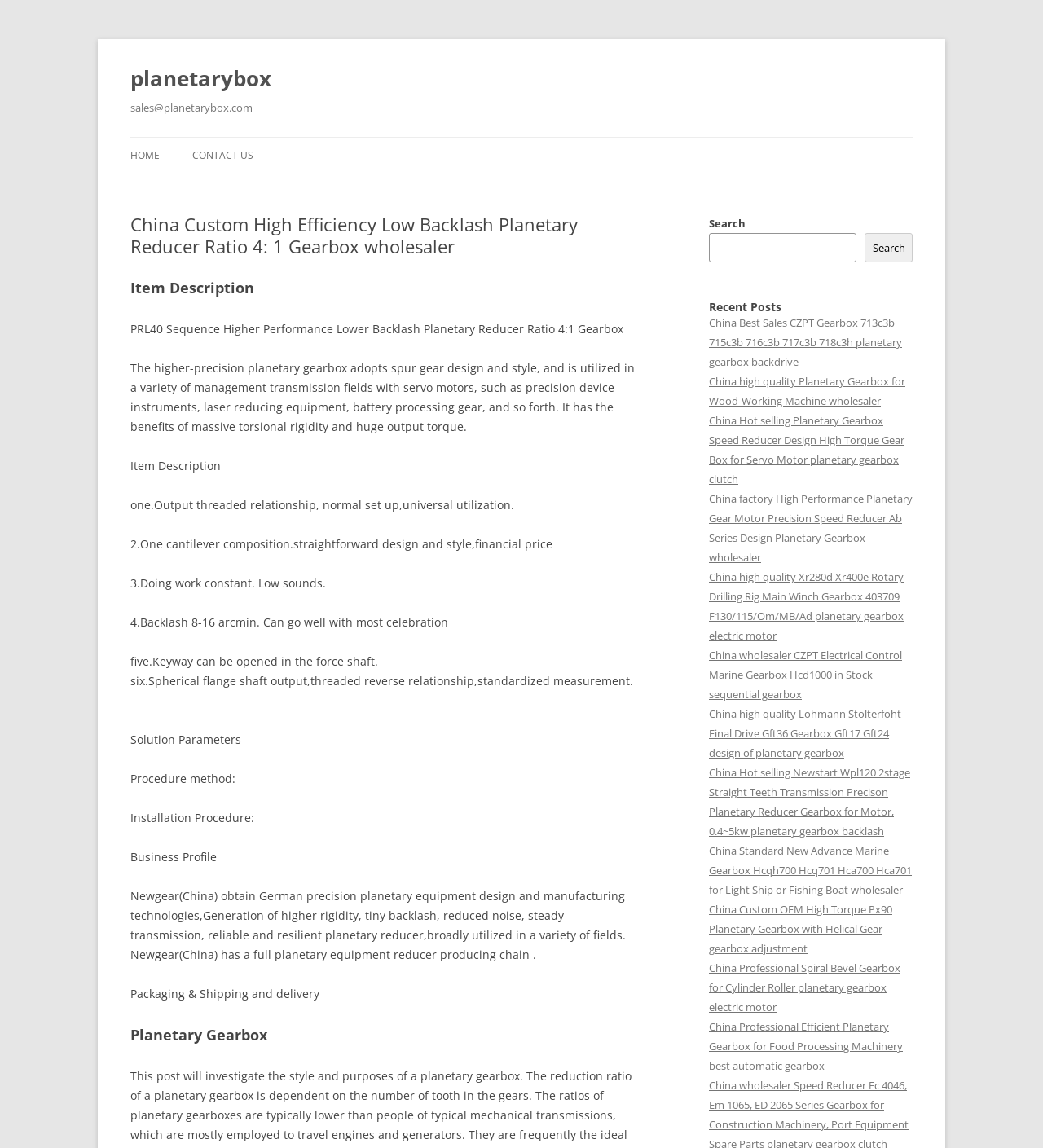What is the output type of the gearbox?
Refer to the image and provide a thorough answer to the question.

I found the answer by looking at the 'Item Description' section, where it mentions 'one.Output threaded relationship, normal set up,universal utilization'.